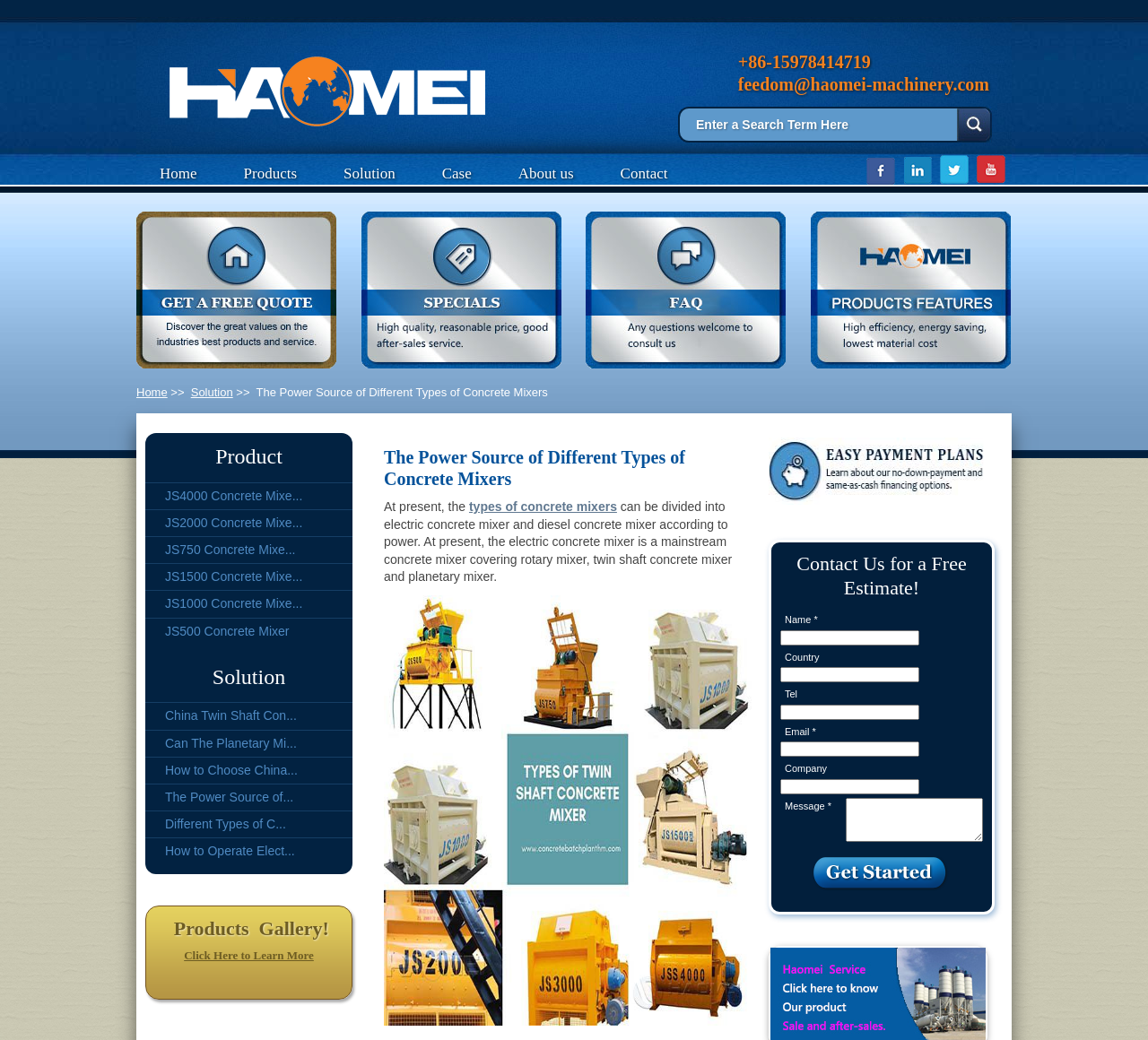Please determine the bounding box coordinates of the area that needs to be clicked to complete this task: 'Explore offers'. The coordinates must be four float numbers between 0 and 1, formatted as [left, top, right, bottom].

None